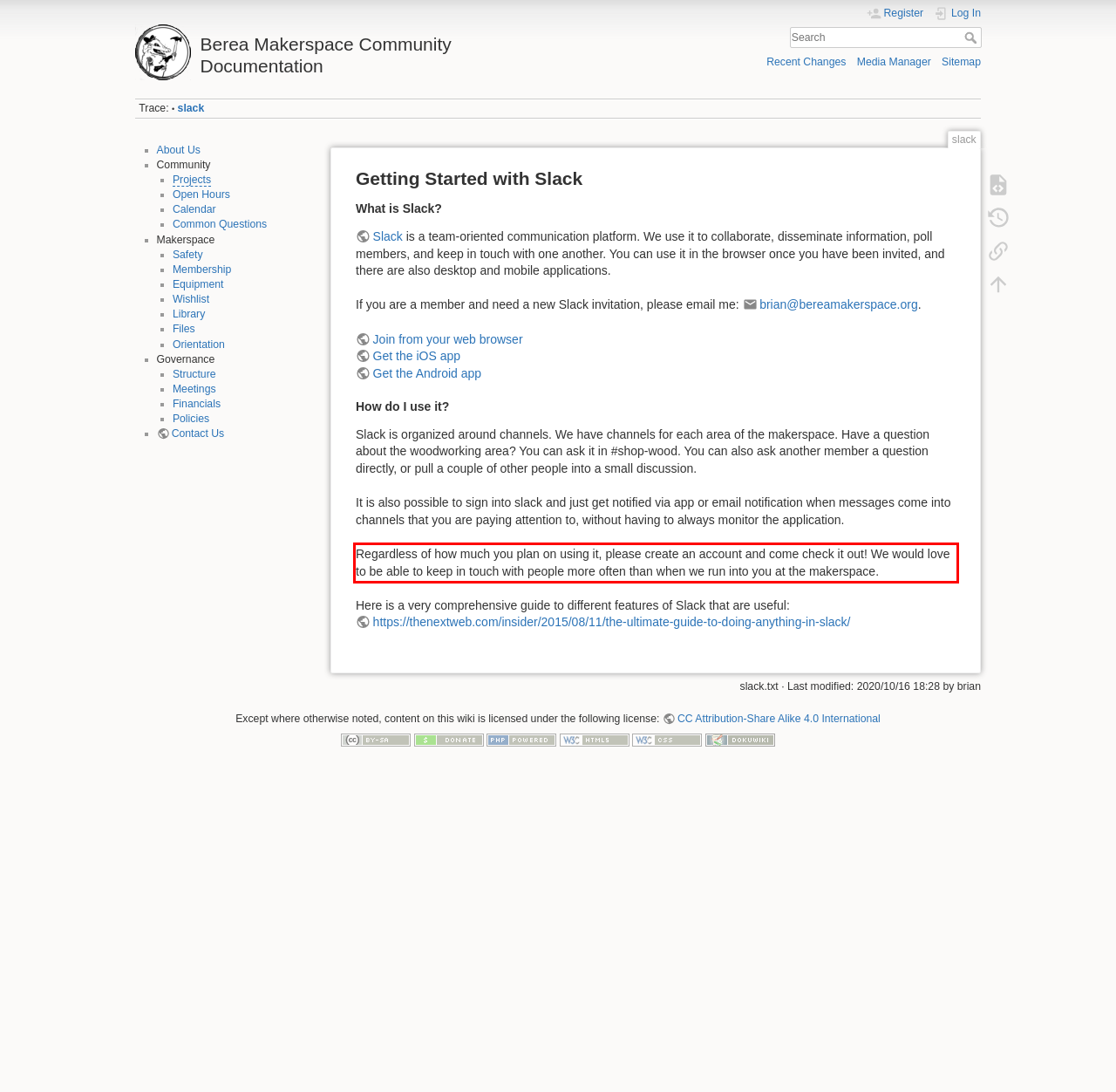Given a screenshot of a webpage with a red bounding box, extract the text content from the UI element inside the red bounding box.

Regardless of how much you plan on using it, please create an account and come check it out! We would love to be able to keep in touch with people more often than when we run into you at the makerspace.